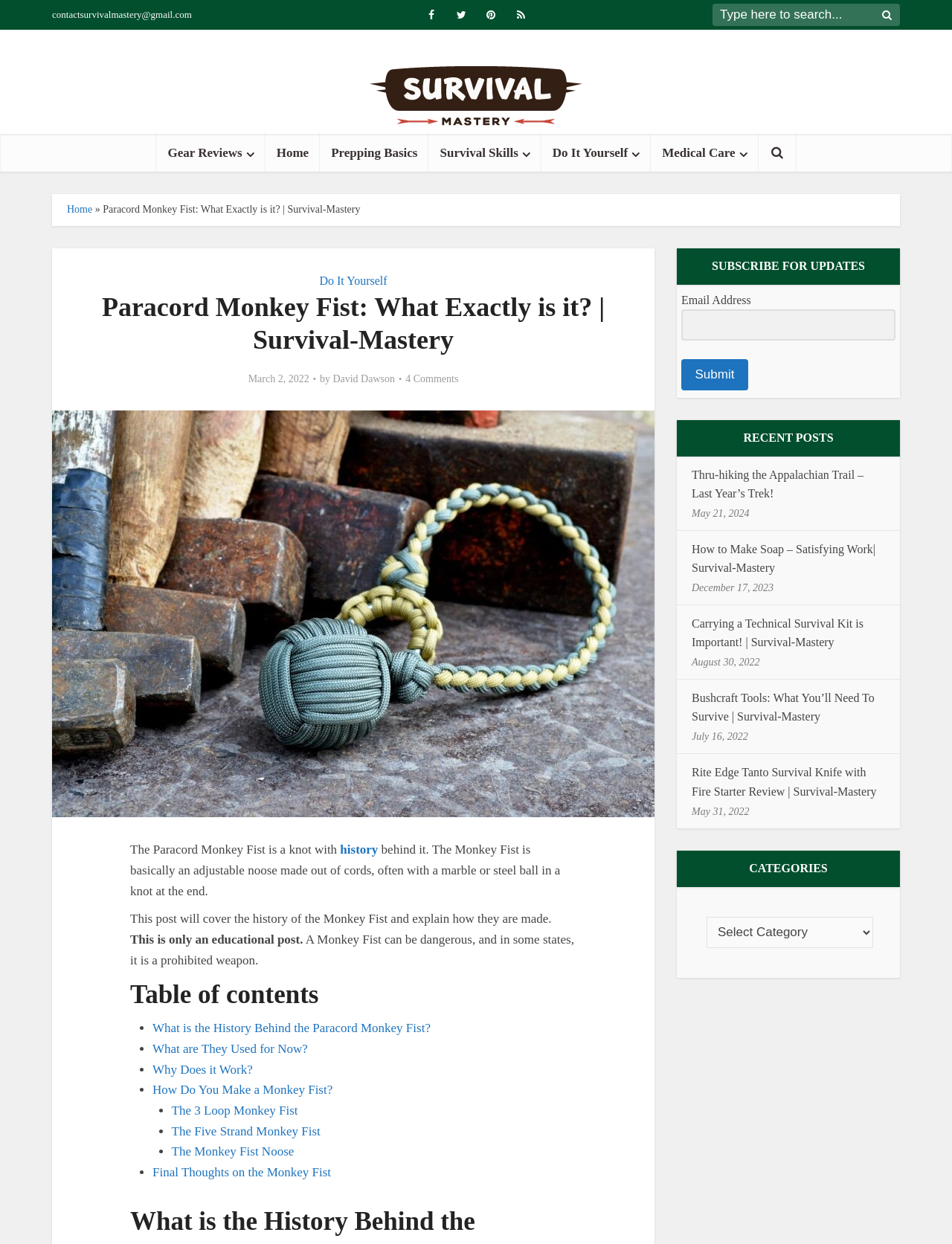Kindly provide the bounding box coordinates of the section you need to click on to fulfill the given instruction: "Visit 'ABOUT US'".

None